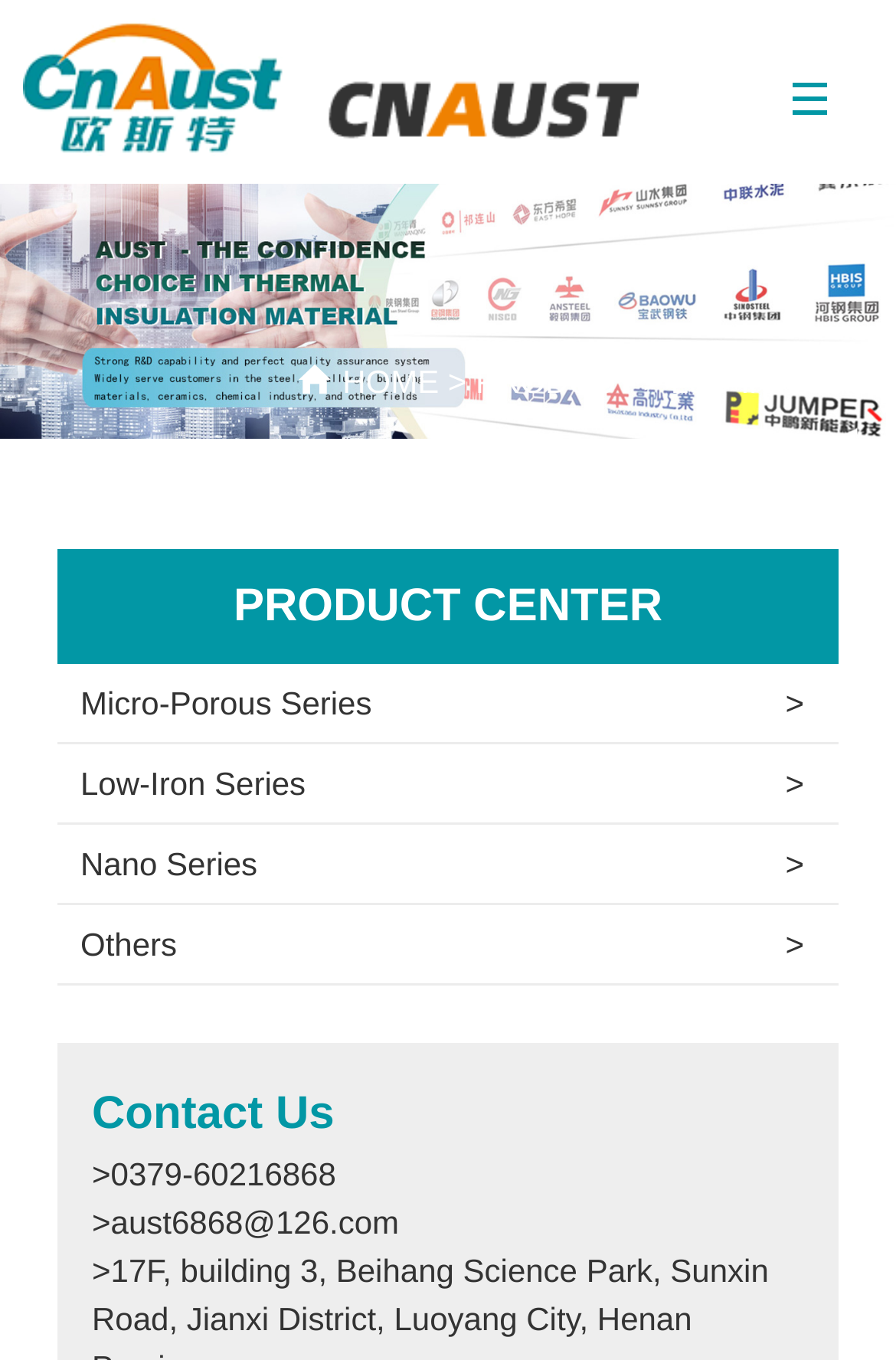Locate the bounding box coordinates of the clickable part needed for the task: "go to HOME page".

[0.382, 0.268, 0.49, 0.295]